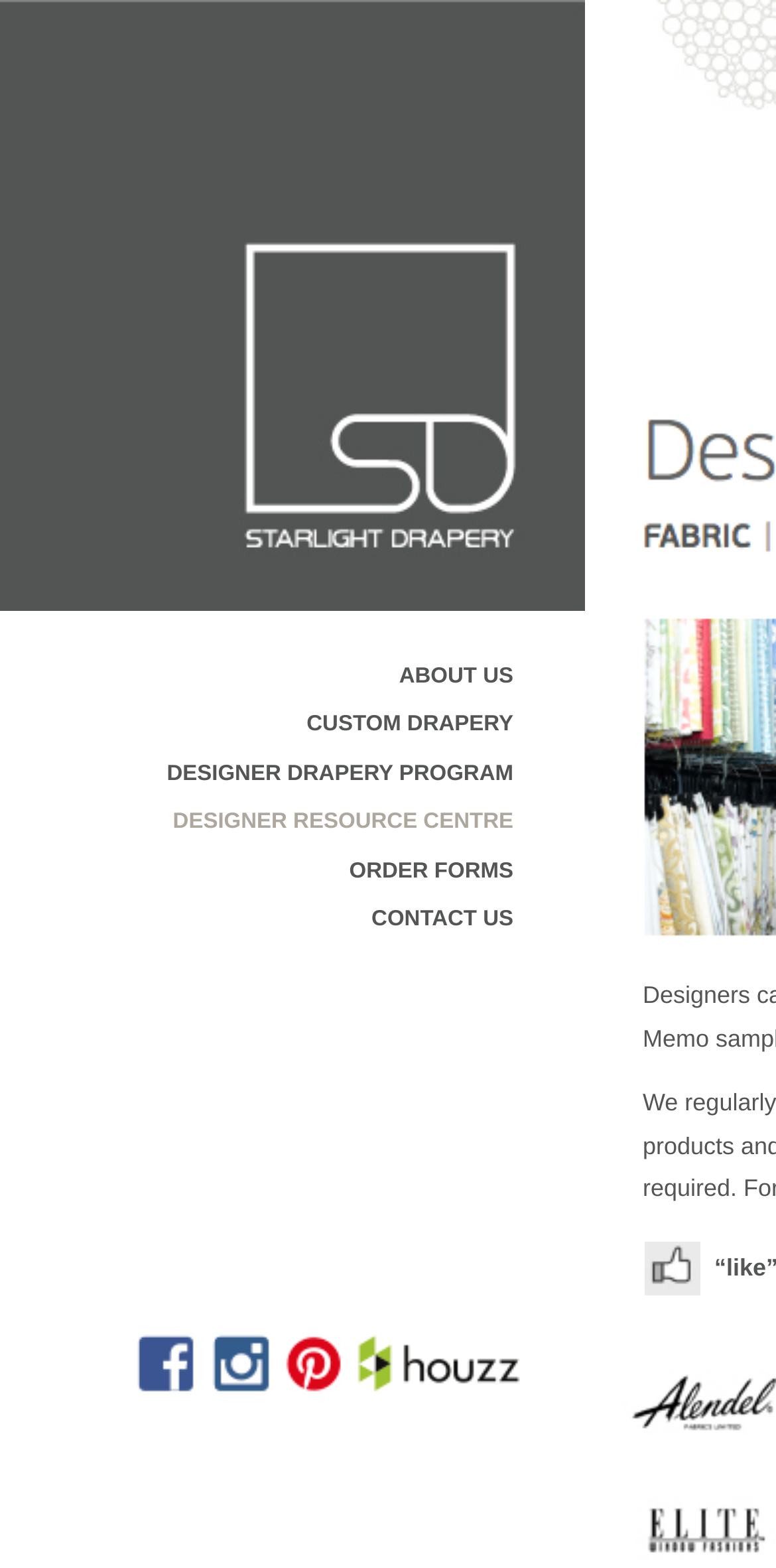Kindly determine the bounding box coordinates of the area that needs to be clicked to fulfill this instruction: "go to CUSTOM DRAPERY".

[0.395, 0.455, 0.662, 0.47]